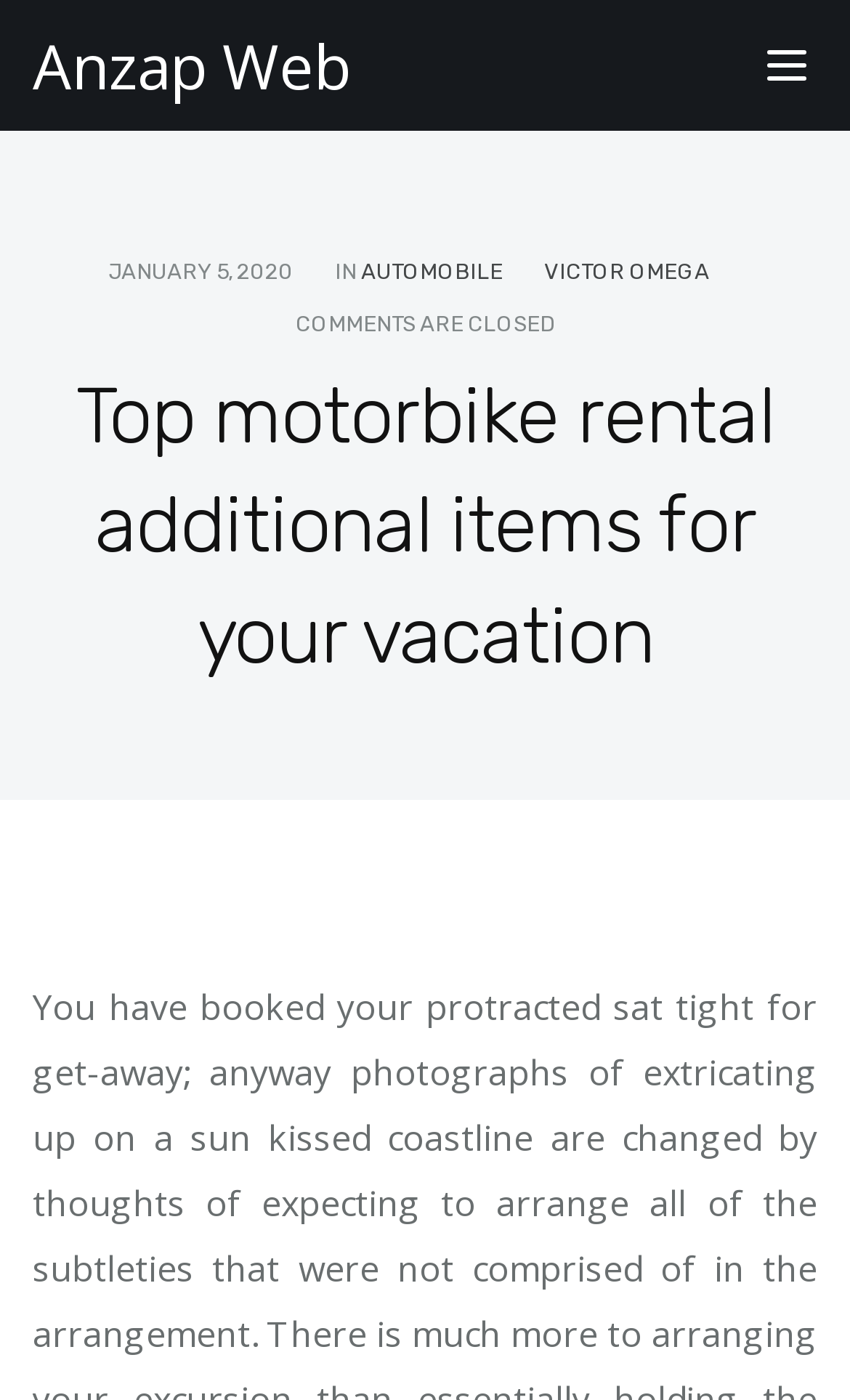Respond with a single word or phrase for the following question: 
What type of rental is the webpage about?

Motorbike